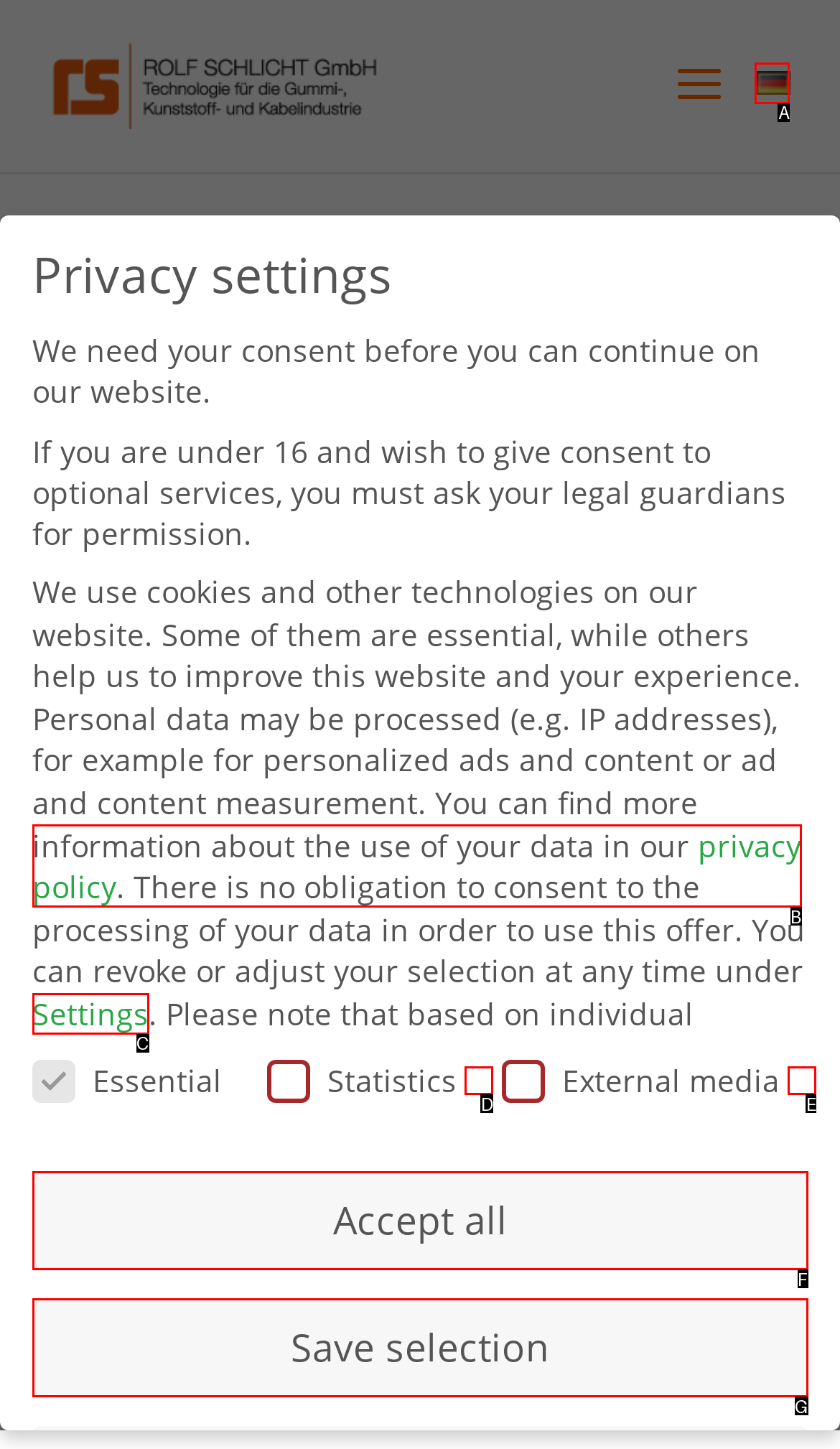Using the element description: Settings, select the HTML element that matches best. Answer with the letter of your choice.

C